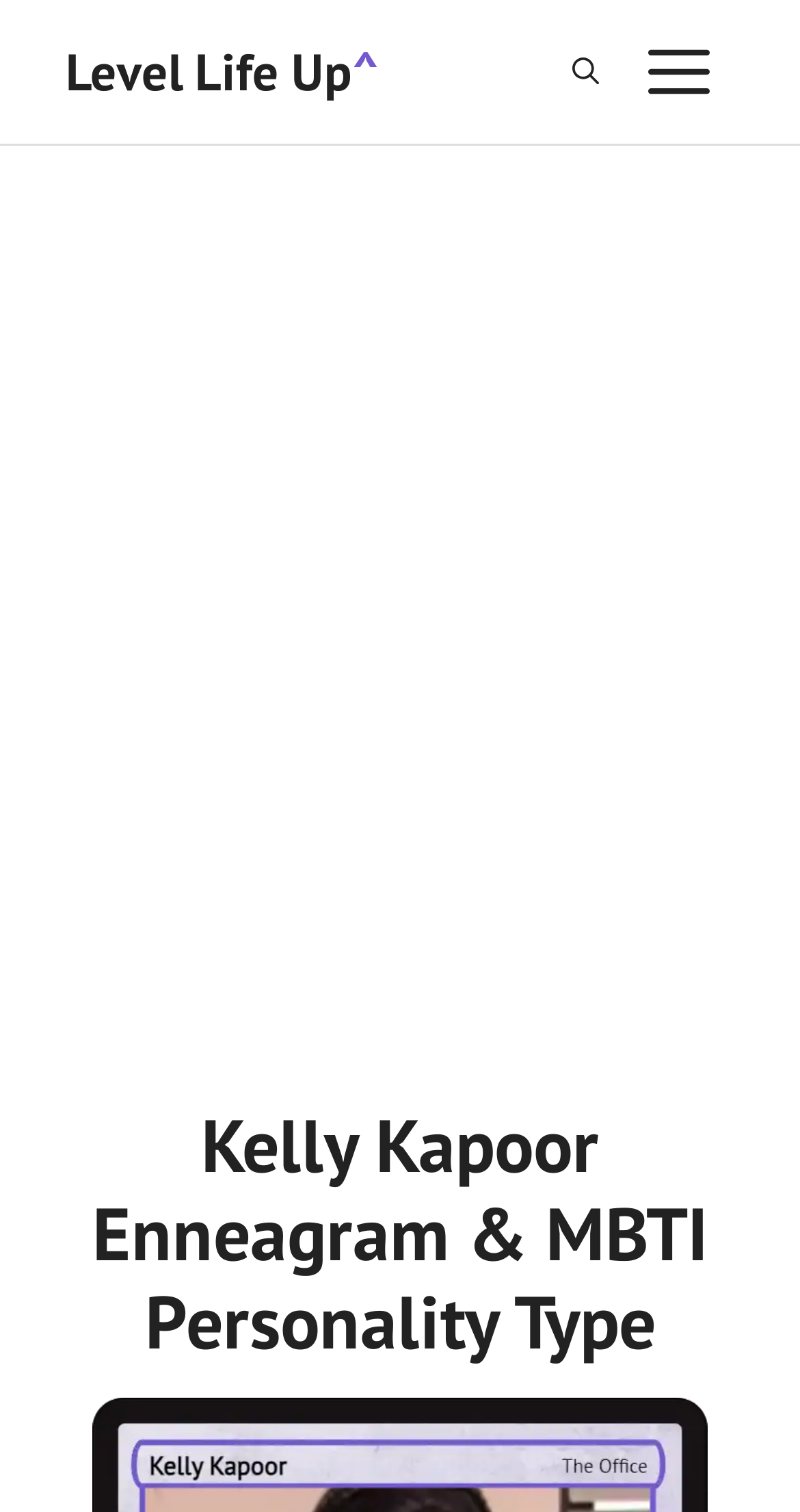Generate a thorough description of the webpage.

The webpage is about Kelly Kapoor, a character from the sitcom The Office, and her personality type. At the top of the page, there is a banner that spans the entire width, containing a link to the website "Level Life Up" on the left side and a navigation menu on the right side. The navigation menu has two buttons: "Open search" and "MENU", which is not expanded by default.

Below the banner, there is a large advertisement that takes up most of the page's width. 

The main content of the page is headed by a title "Kelly Kapoor Enneagram & MBTI Personality Type", which is positioned near the bottom of the page. The title is centered and takes up about three-quarters of the page's width.